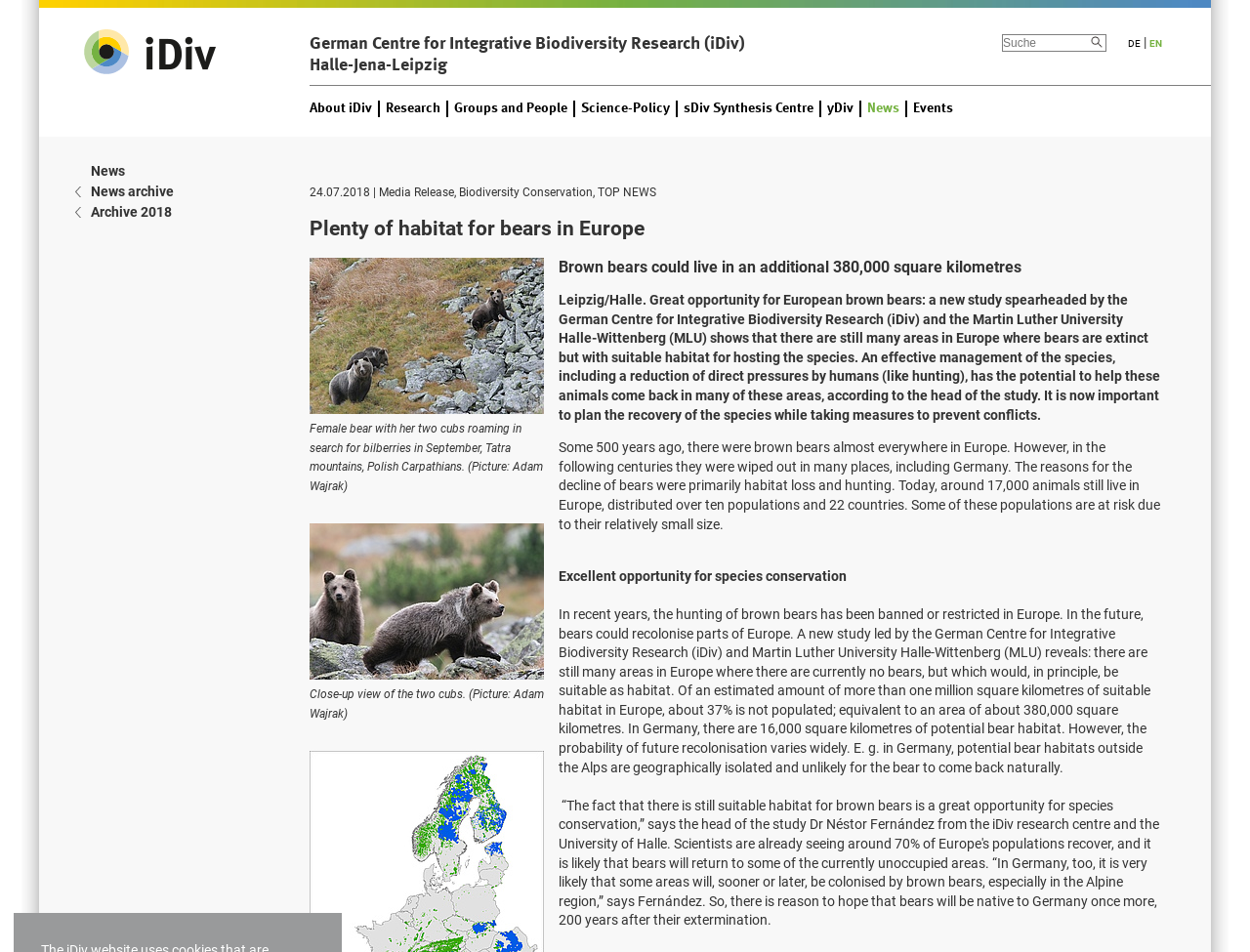Please find and report the primary heading text from the webpage.

Plenty of habitat for bears in Europe